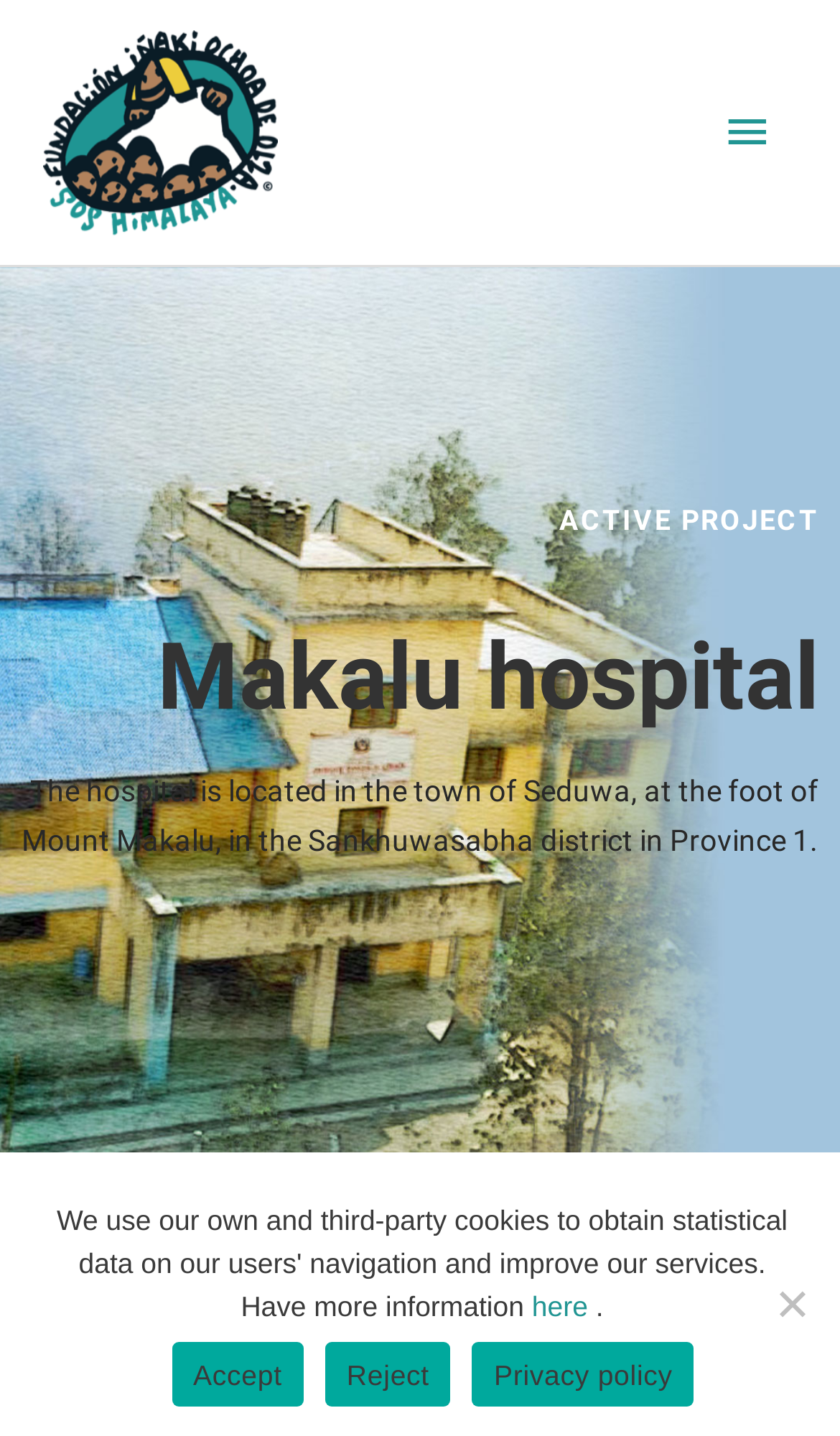Provide a thorough and detailed response to the question by examining the image: 
What is the name of the mountain mentioned on the webpage?

The answer can be found in the paragraph of text that describes the hospital. It states 'The hospital is located in the town of Seduwa, at the foot of Mount Makalu, in the Sankhuwasabha district in Province 1.'